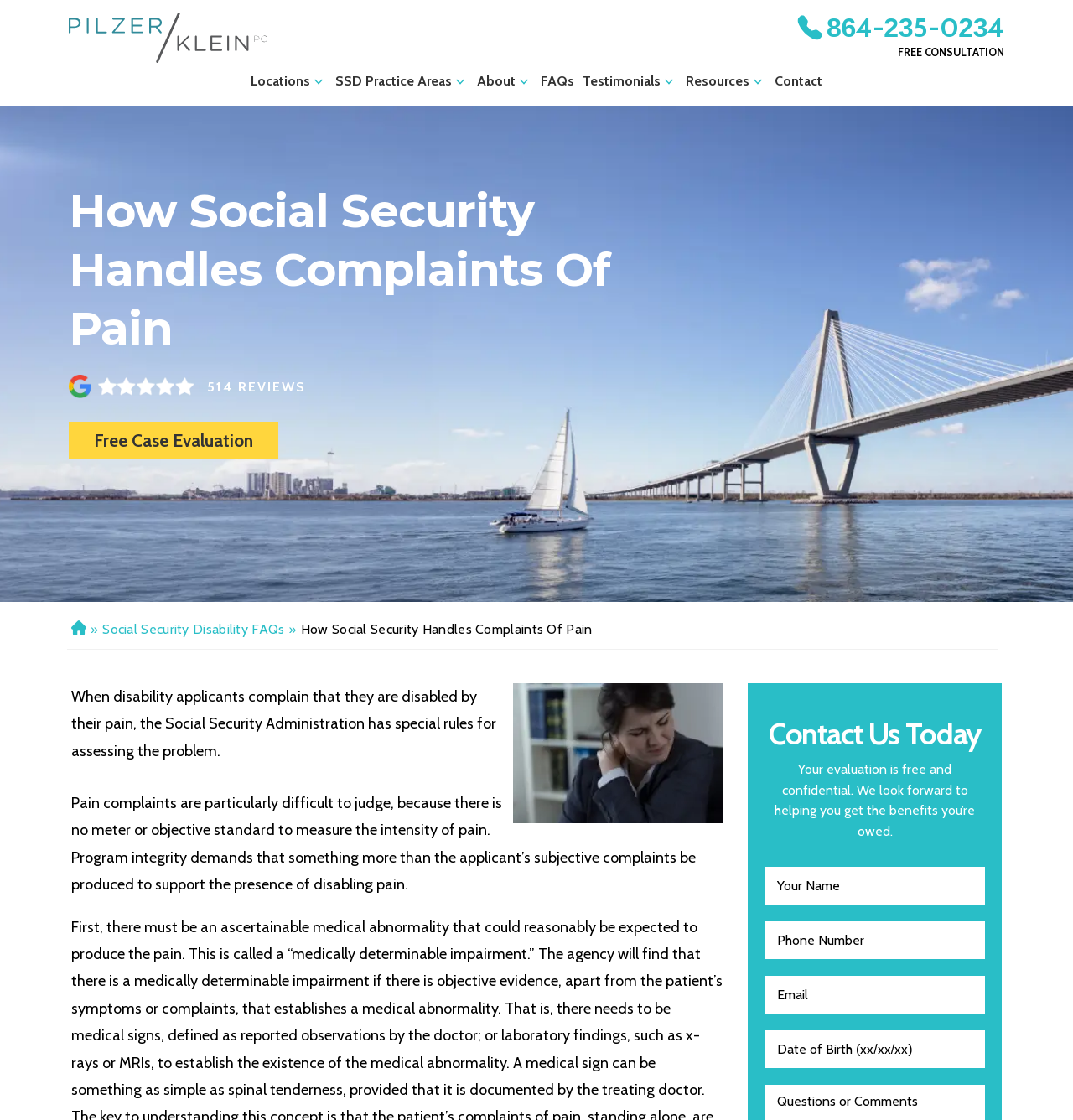What is the topic of the article on the webpage?
Please answer the question with as much detail as possible using the screenshot.

The topic of the article on the webpage can be found in the heading that says 'How Social Security Handles Complaints Of Pain'. This heading is located below the image of a South Carolina woman in pain, and it indicates that the article will discuss how the Social Security Administration handles complaints of pain from disability applicants.